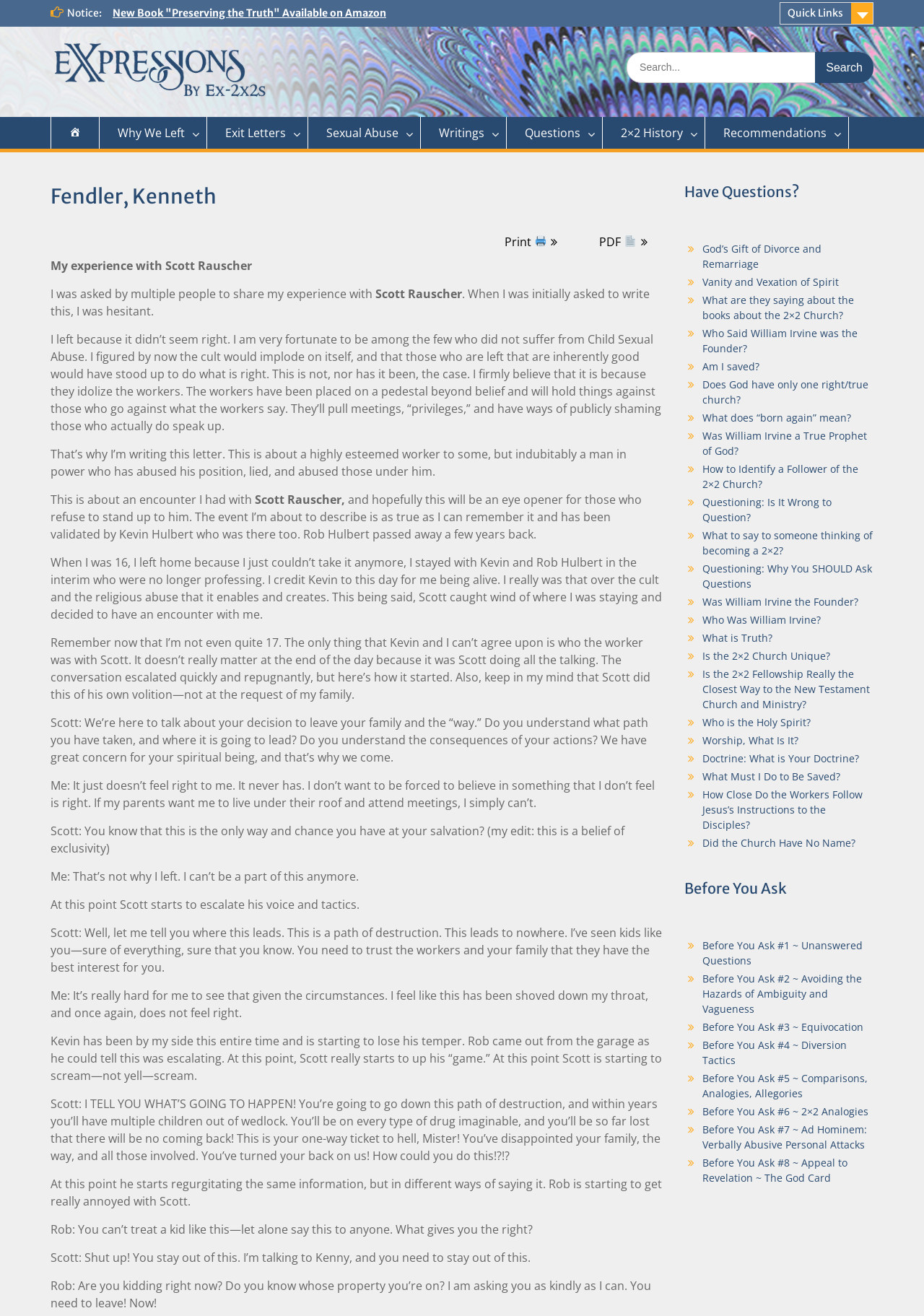Determine the bounding box coordinates of the section to be clicked to follow the instruction: "Search for something". The coordinates should be given as four float numbers between 0 and 1, formatted as [left, top, right, bottom].

None